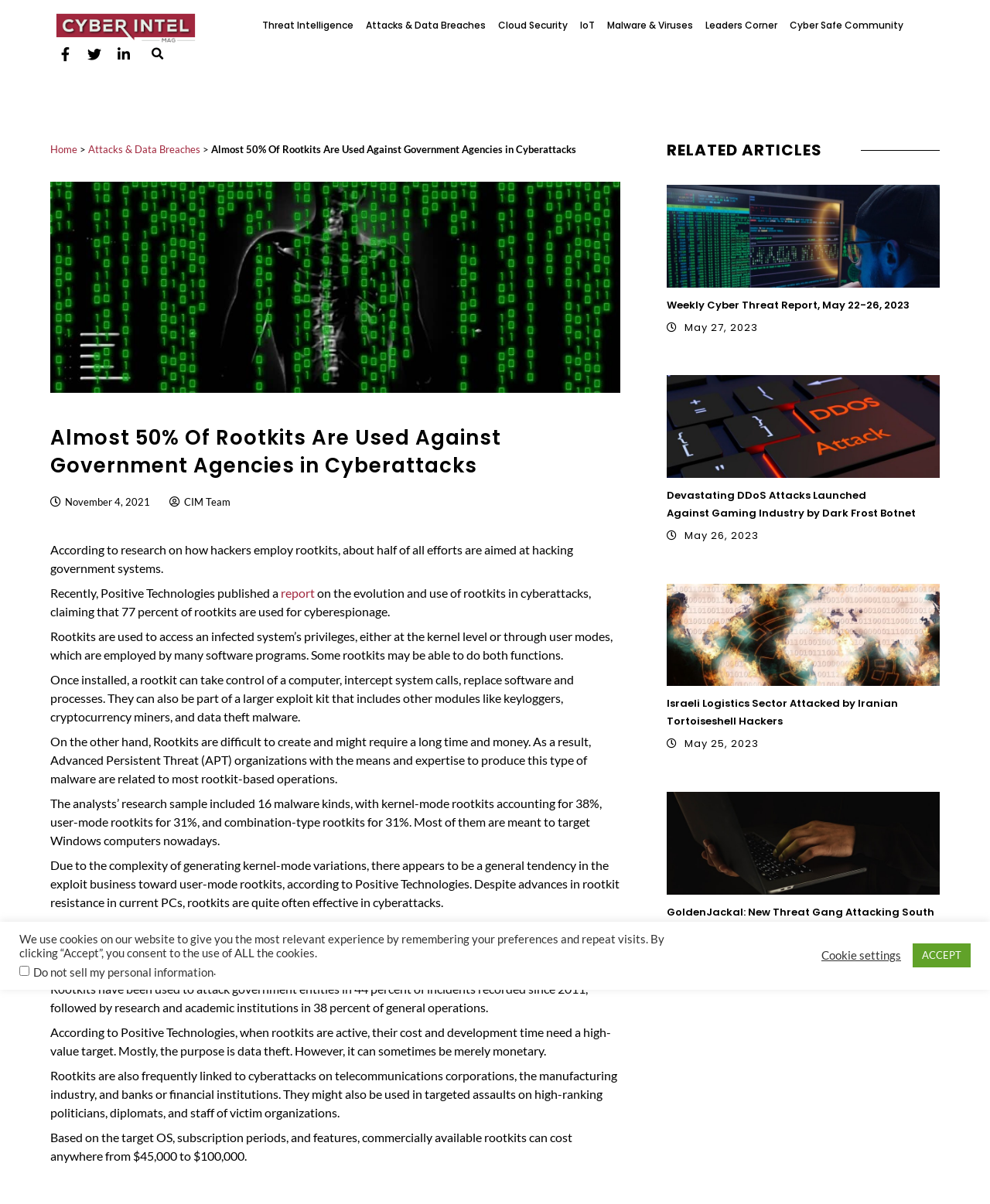Locate the bounding box coordinates of the area to click to fulfill this instruction: "Click AM Best Logo". The bounding box should be presented as four float numbers between 0 and 1, in the order [left, top, right, bottom].

None